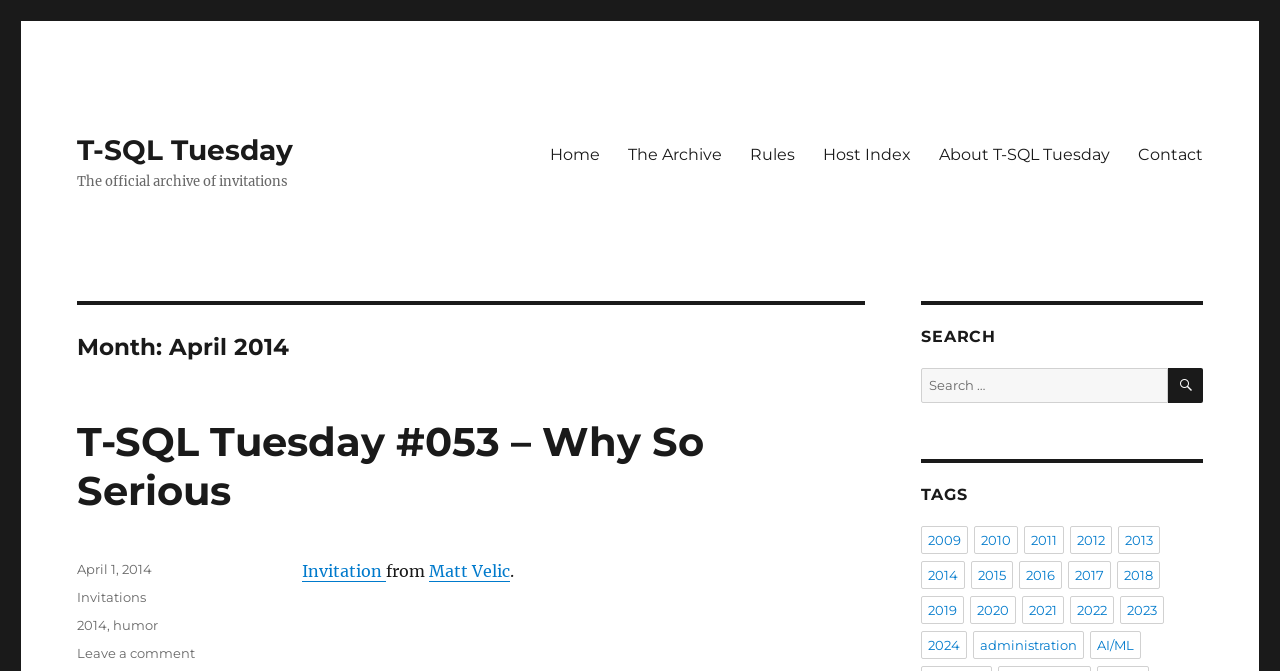Find the bounding box coordinates of the element I should click to carry out the following instruction: "Search for something".

[0.72, 0.548, 0.94, 0.601]